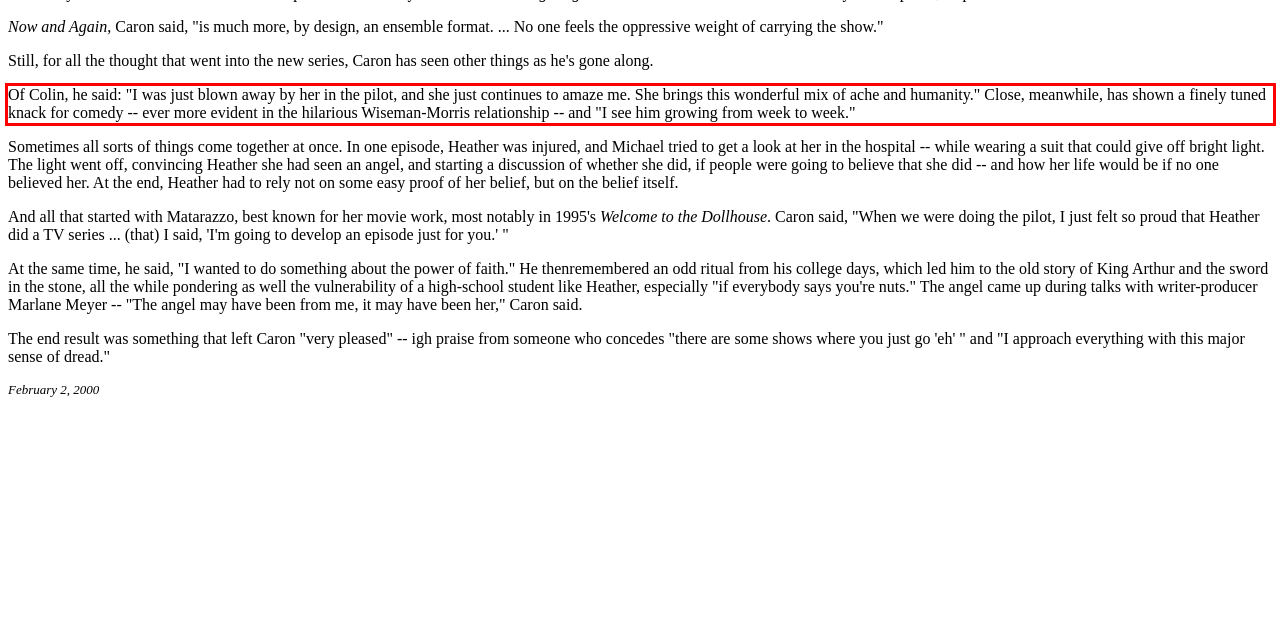With the given screenshot of a webpage, locate the red rectangle bounding box and extract the text content using OCR.

Of Colin, he said: "I was just blown away by her in the pilot, and she just continues to amaze me. She brings this wonderful mix of ache and humanity." Close, meanwhile, has shown a finely tuned knack for comedy -- ever more evident in the hilarious Wiseman-Morris relationship -- and "I see him growing from week to week."